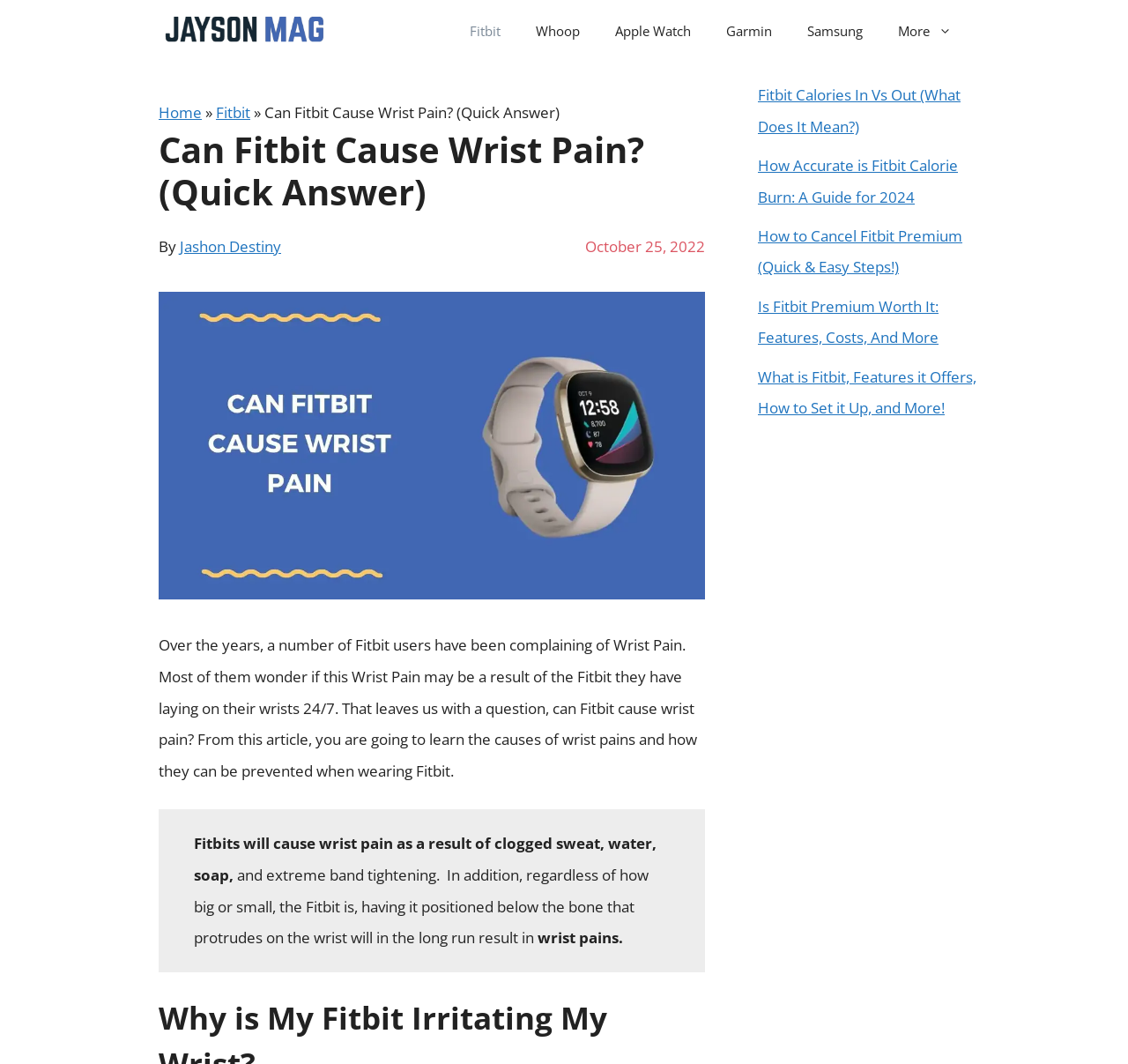Locate the bounding box coordinates of the clickable area to execute the instruction: "Learn more about 'Fitbit Calories In Vs Out'". Provide the coordinates as four float numbers between 0 and 1, represented as [left, top, right, bottom].

[0.672, 0.08, 0.852, 0.128]